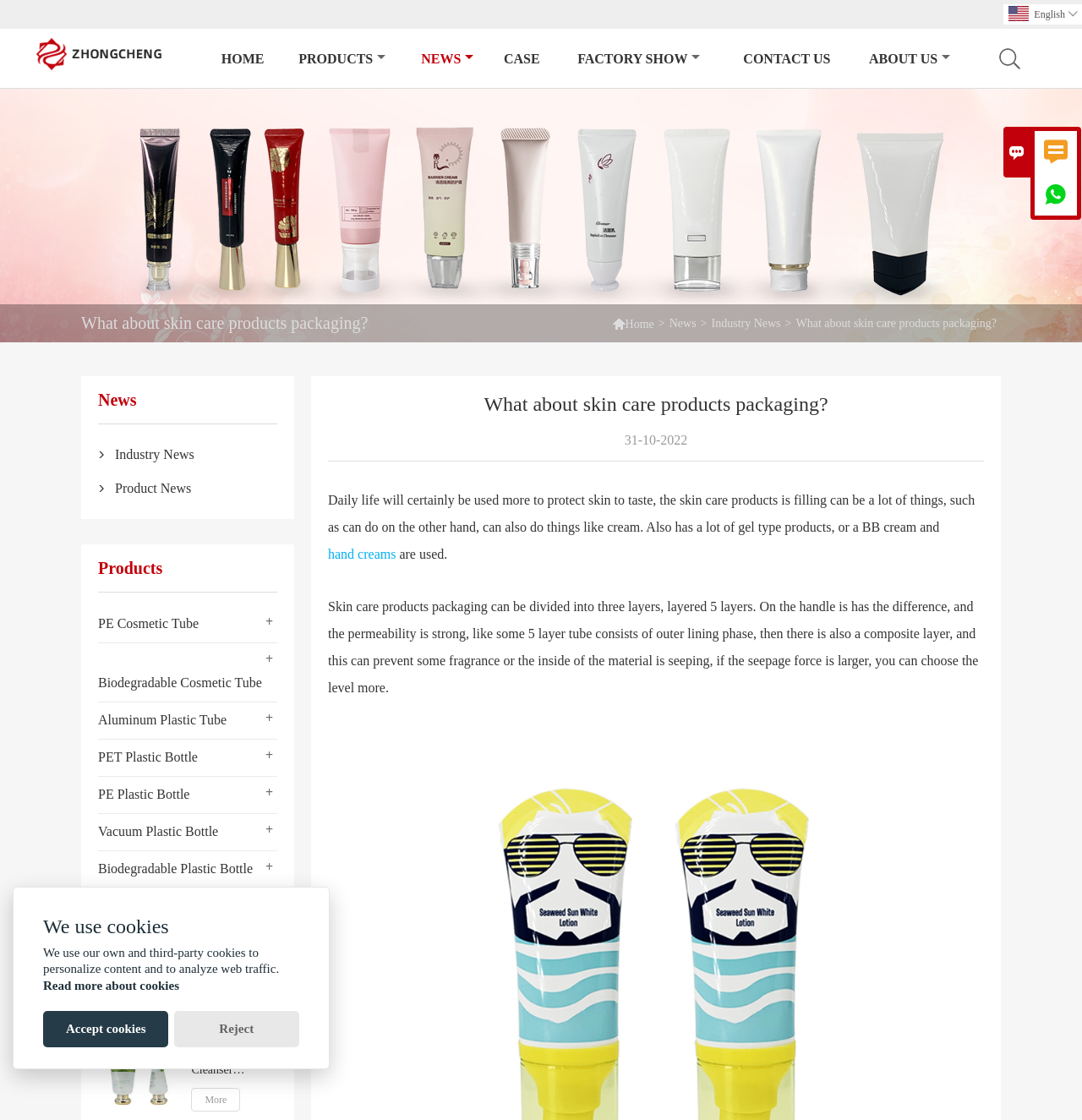What is the company name on the top left?
Please provide a detailed and thorough answer to the question.

I found the company name on the top left of the webpage, which is 'Guangzhou Zhongcheng Rubber & Plastic Co., Ltd.' It is located above the menu items and has an image of the company logo next to it.